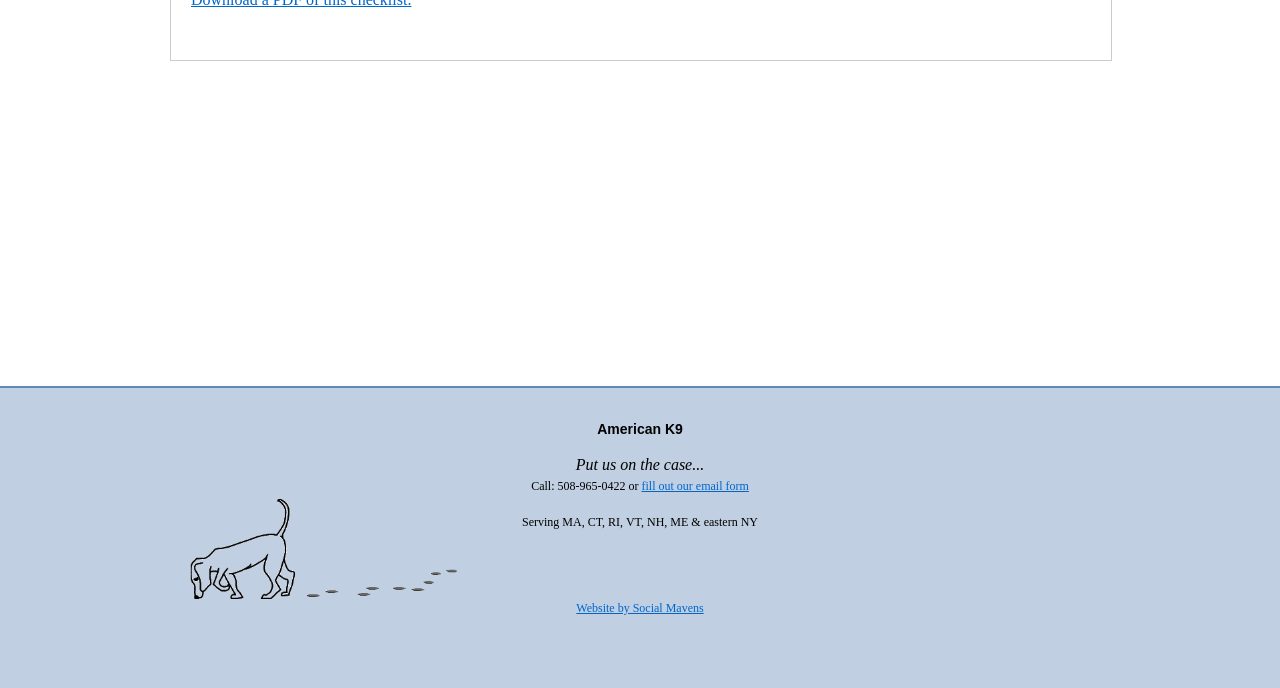What is the dog doing in the image?
Carefully examine the image and provide a detailed answer to the question.

The dog's action is obtained from the image element with the description 'a Bed Bug dog on the case' which is located below the company name, indicating that the dog is on the case, possibly detecting bed bugs.